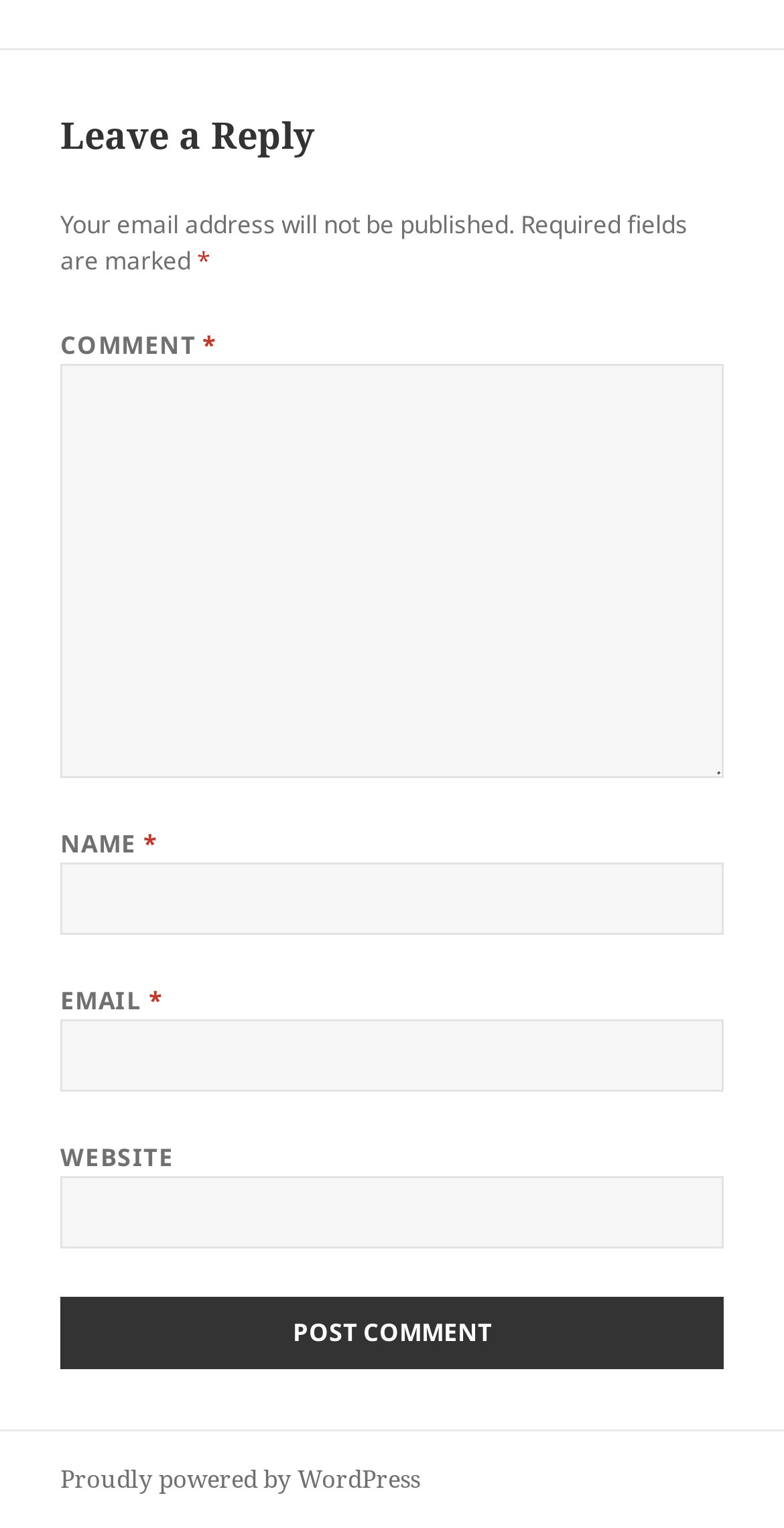Using the information in the image, could you please answer the following question in detail:
What is the purpose of the 'EMAIL' field?

The purpose of the 'EMAIL' field is to input an email address, as indicated by the label 'EMAIL' above the text box. This field is required, as indicated by the asterisk symbol (*) next to the label, and has a description 'email-notes'.